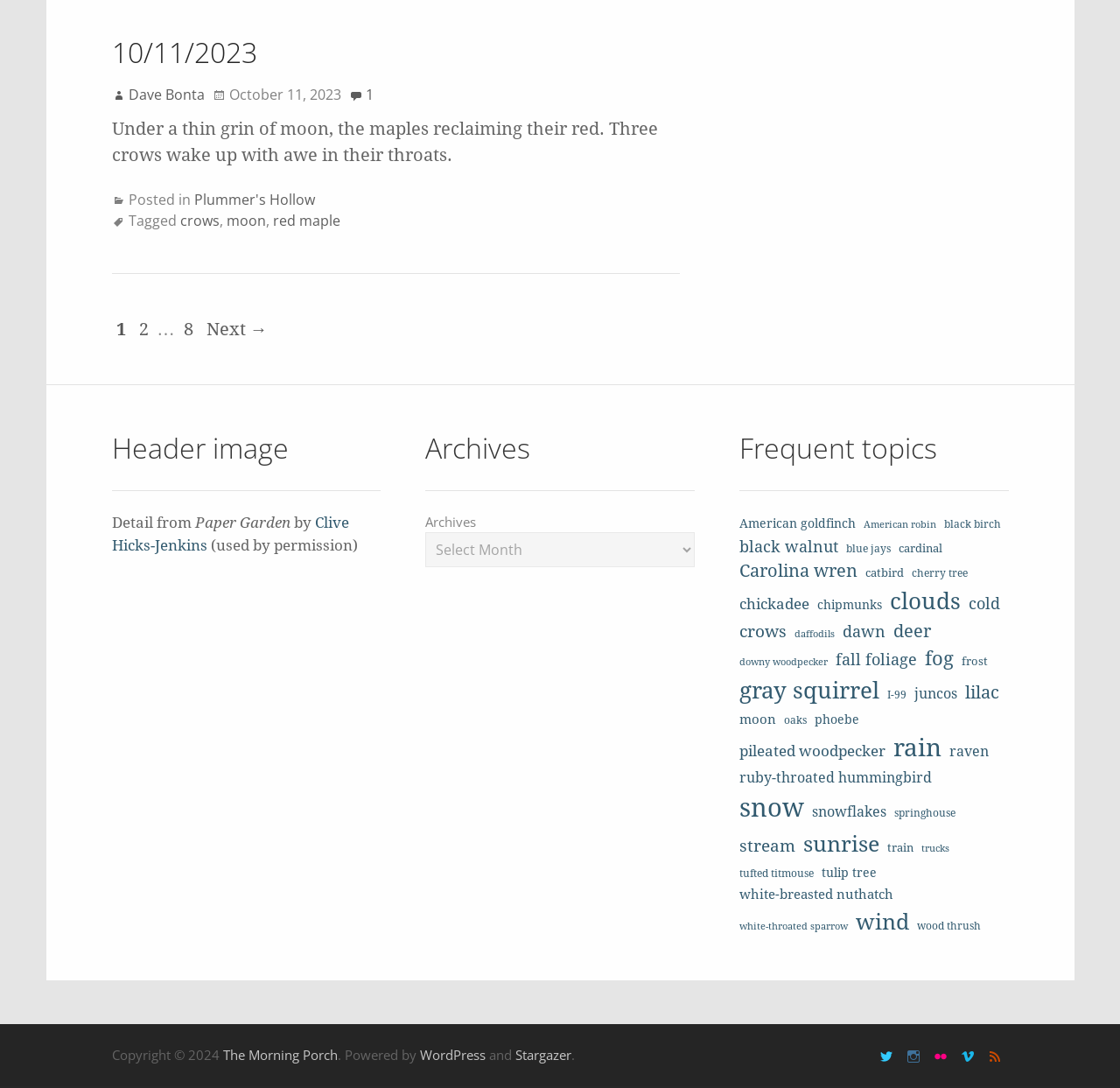Using the information from the screenshot, answer the following question thoroughly:
What is the category of the post?

The category of the post can be found in the footer section of the webpage, where it is written 'Posted in Plummer's Hollow', indicating that the post belongs to the category of Plummer's Hollow.